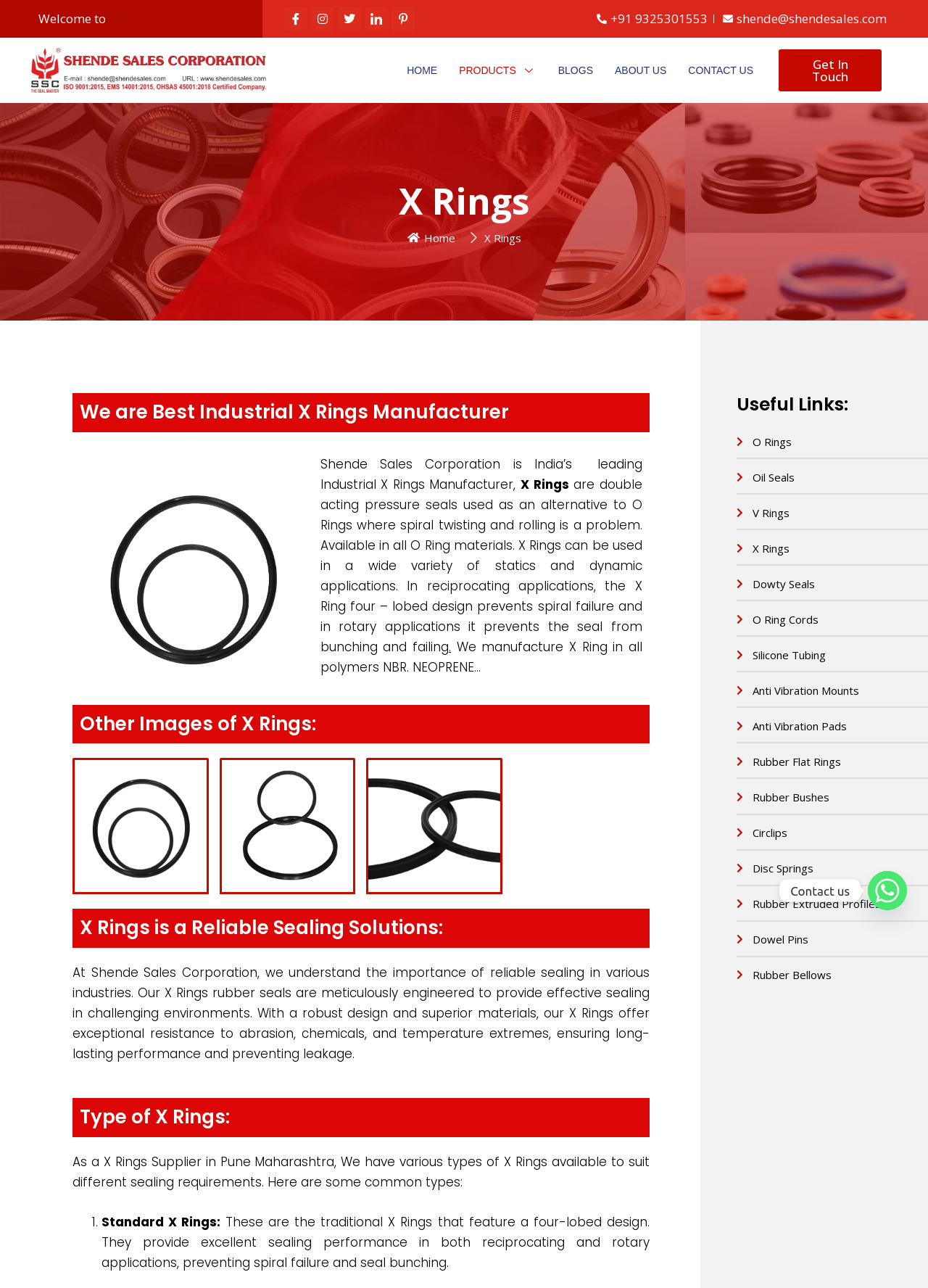Utilize the details in the image to thoroughly answer the following question: What social media platforms are linked?

The social media links can be found in the top-right corner of the webpage, represented by their respective icons.